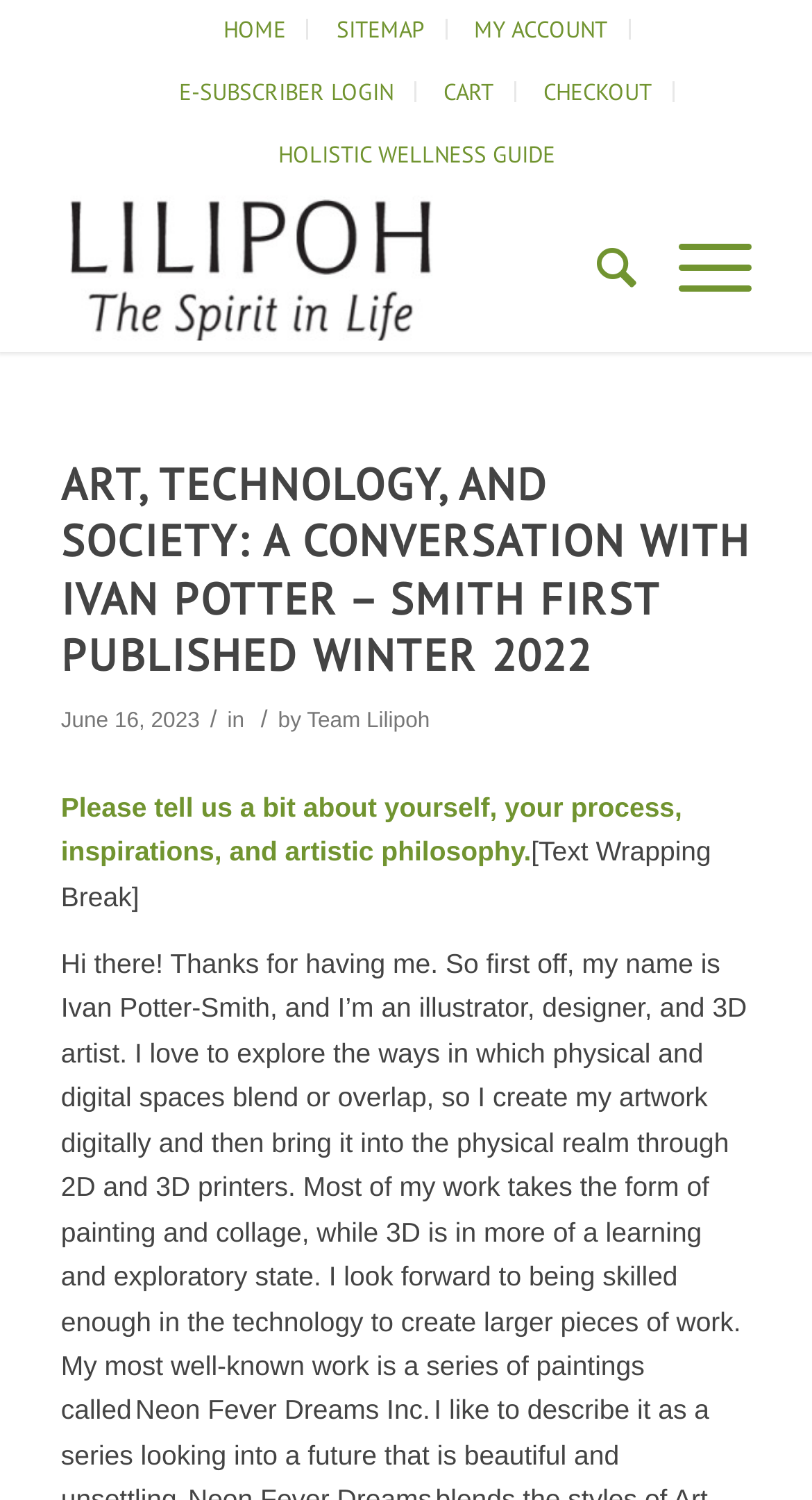Specify the bounding box coordinates of the area to click in order to follow the given instruction: "Click on CART."

[0.521, 0.054, 0.636, 0.068]